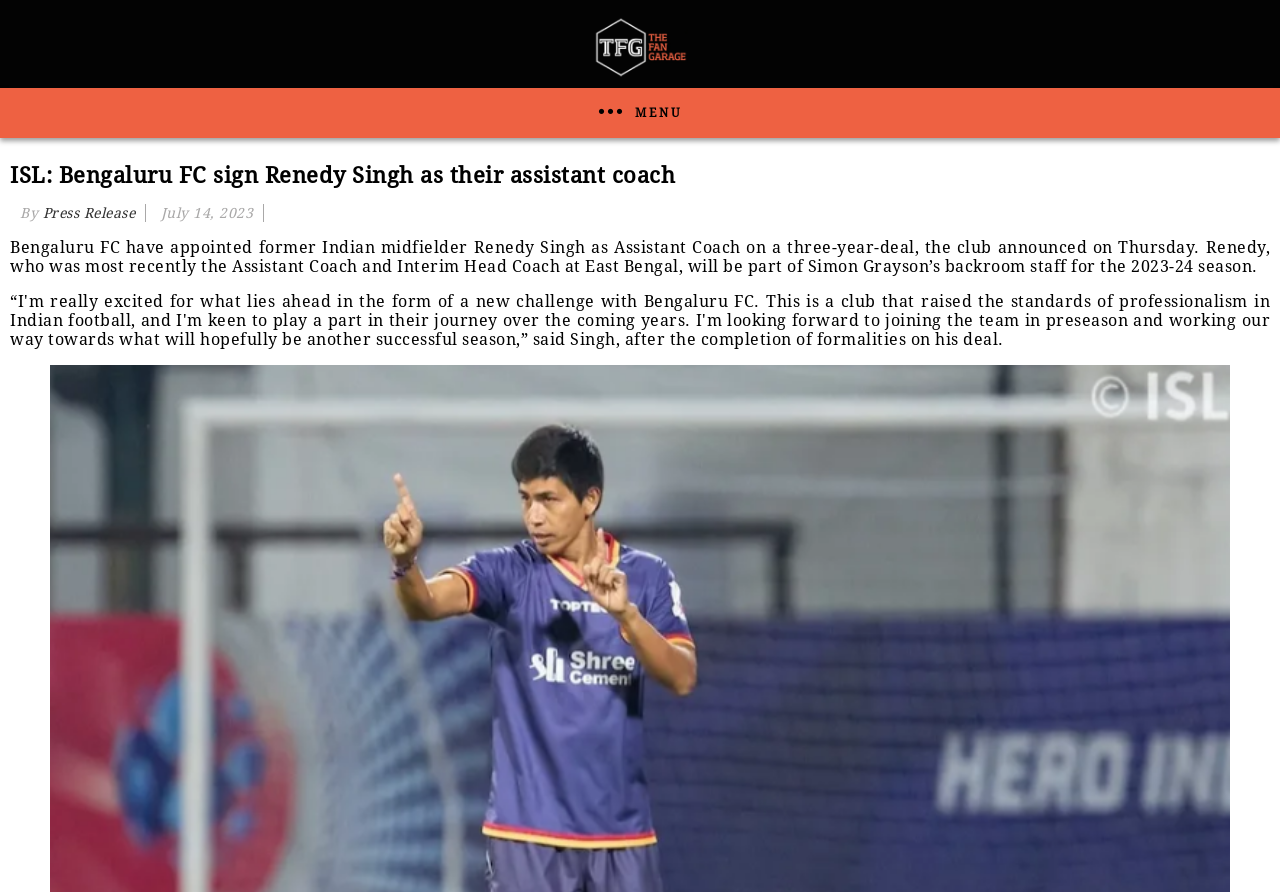What is the duration of Renedy Singh's deal with Bengaluru FC?
Analyze the image and deliver a detailed answer to the question.

According to the webpage content, Renedy Singh was appointed as Assistant Coach on a three-year-deal, so the answer is three-year.